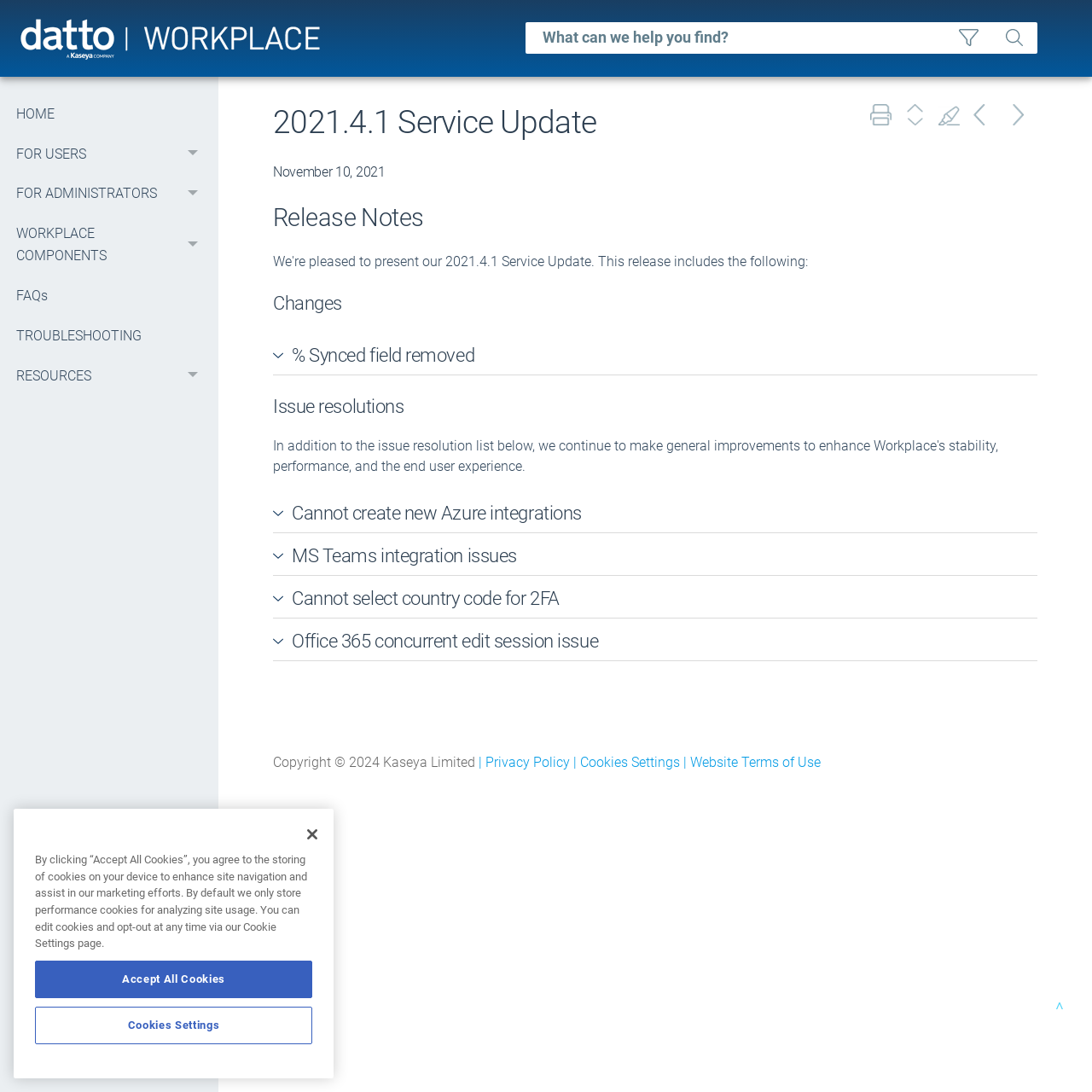Give a one-word or one-phrase response to the question: 
What is the purpose of the 'Back' and 'Forward' buttons?

Navigation